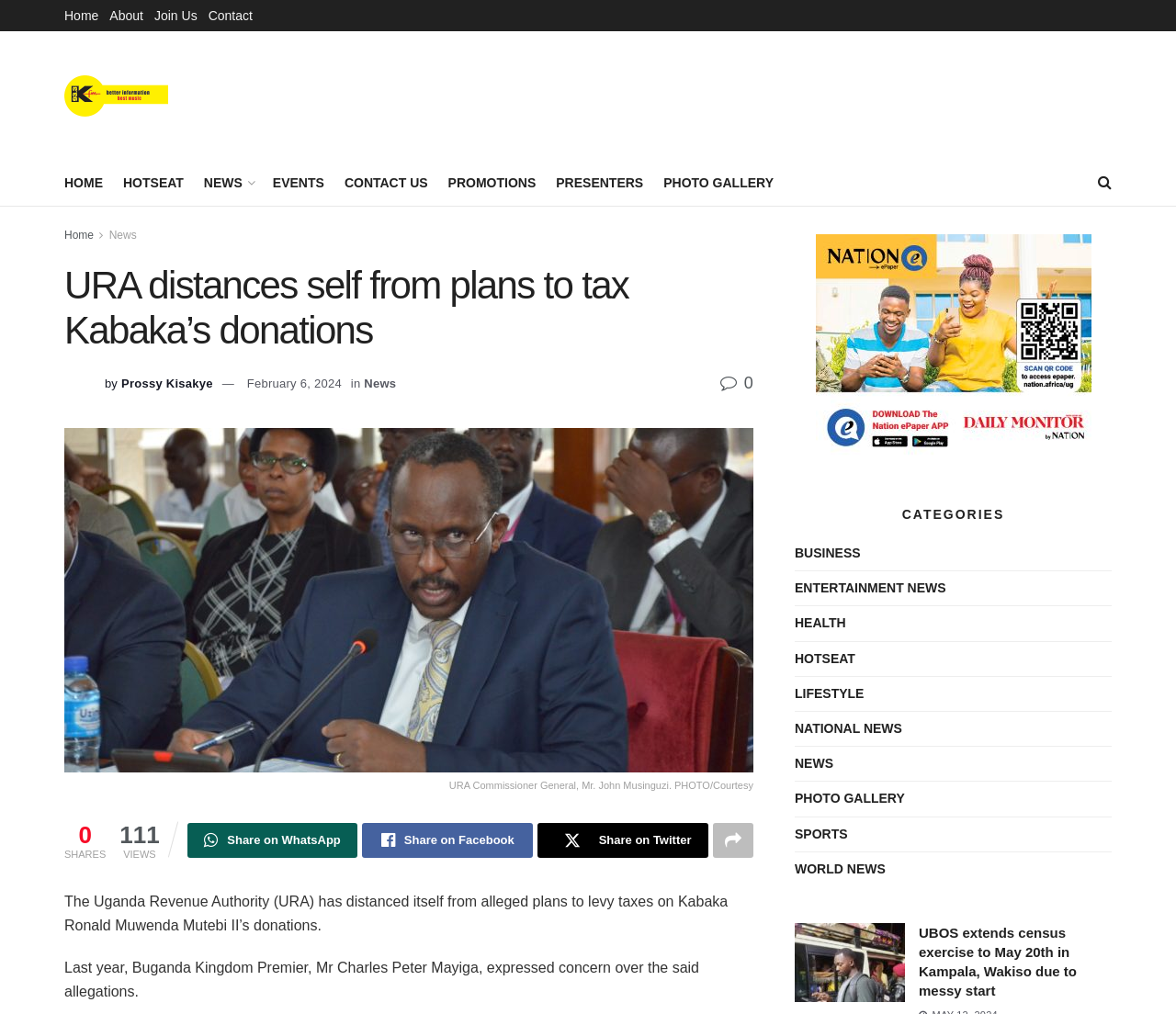Find the bounding box coordinates for the area that must be clicked to perform this action: "Share the article on WhatsApp".

[0.159, 0.812, 0.304, 0.846]